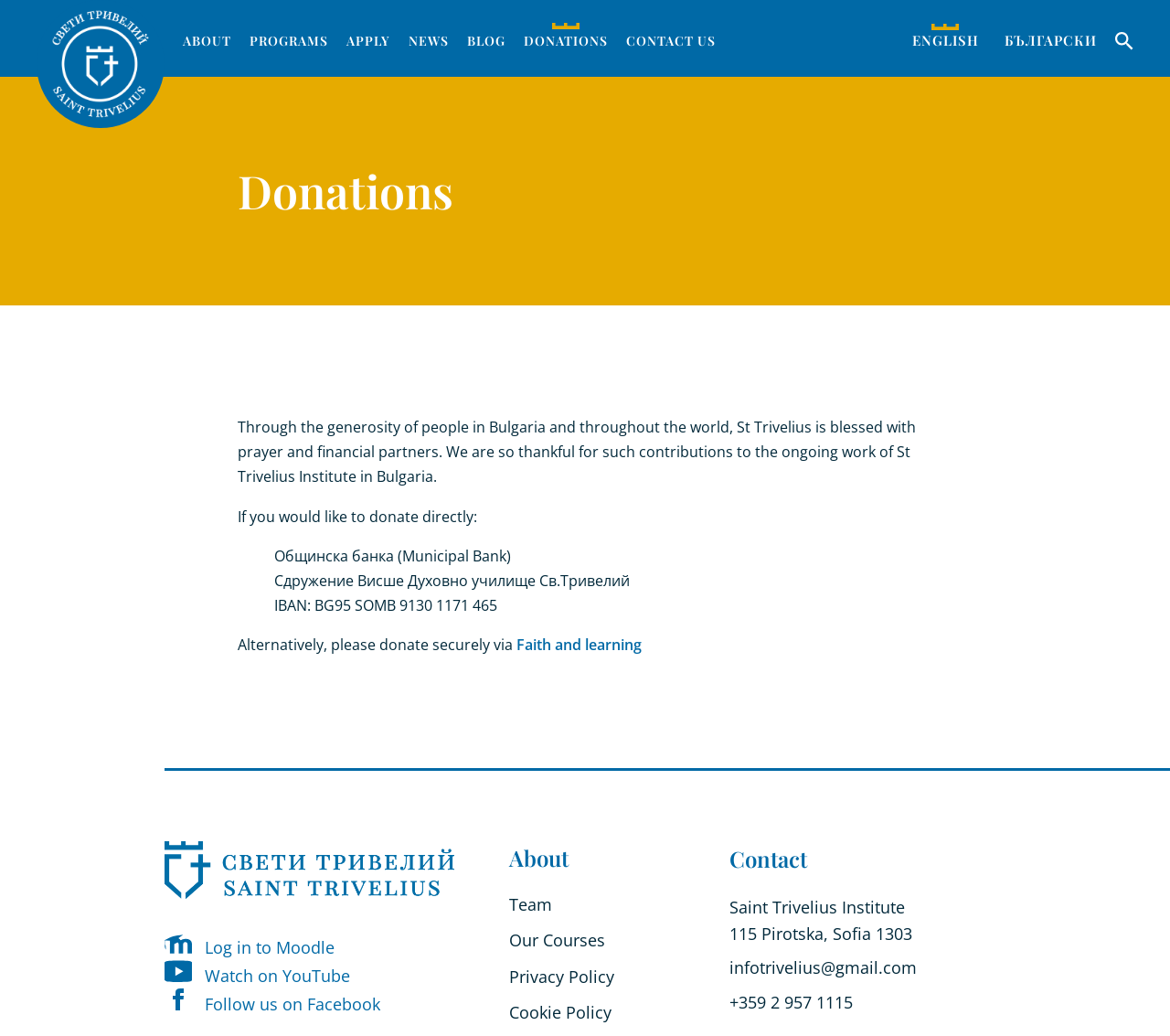Determine the bounding box coordinates of the clickable region to execute the instruction: "Click on the 'Log in to Moodle' link". The coordinates should be four float numbers between 0 and 1, denoted as [left, top, right, bottom].

[0.141, 0.904, 0.286, 0.925]